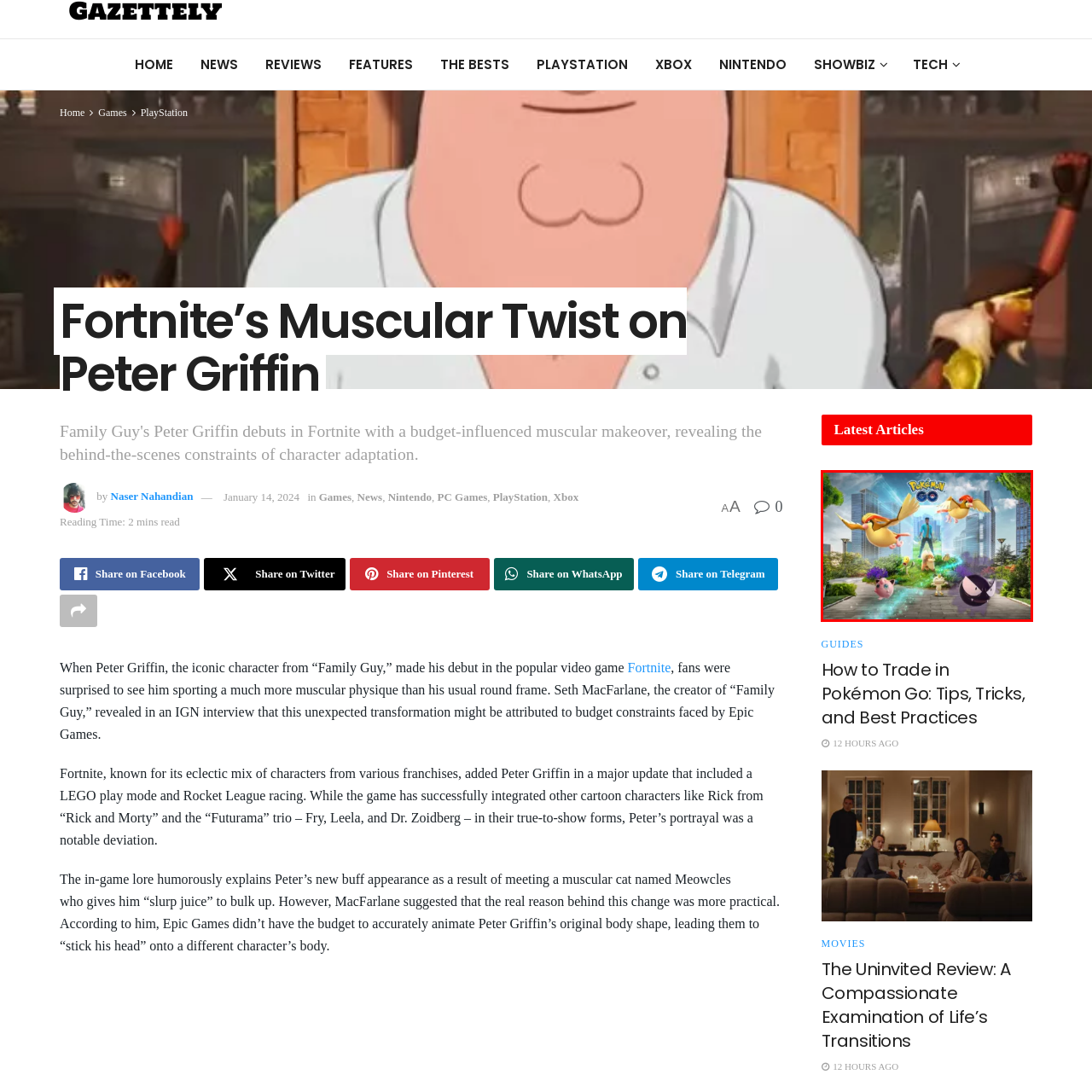What is the name of the game featured in the image? Focus on the image highlighted by the red bounding box and respond with a single word or a brief phrase.

Pokémon Go